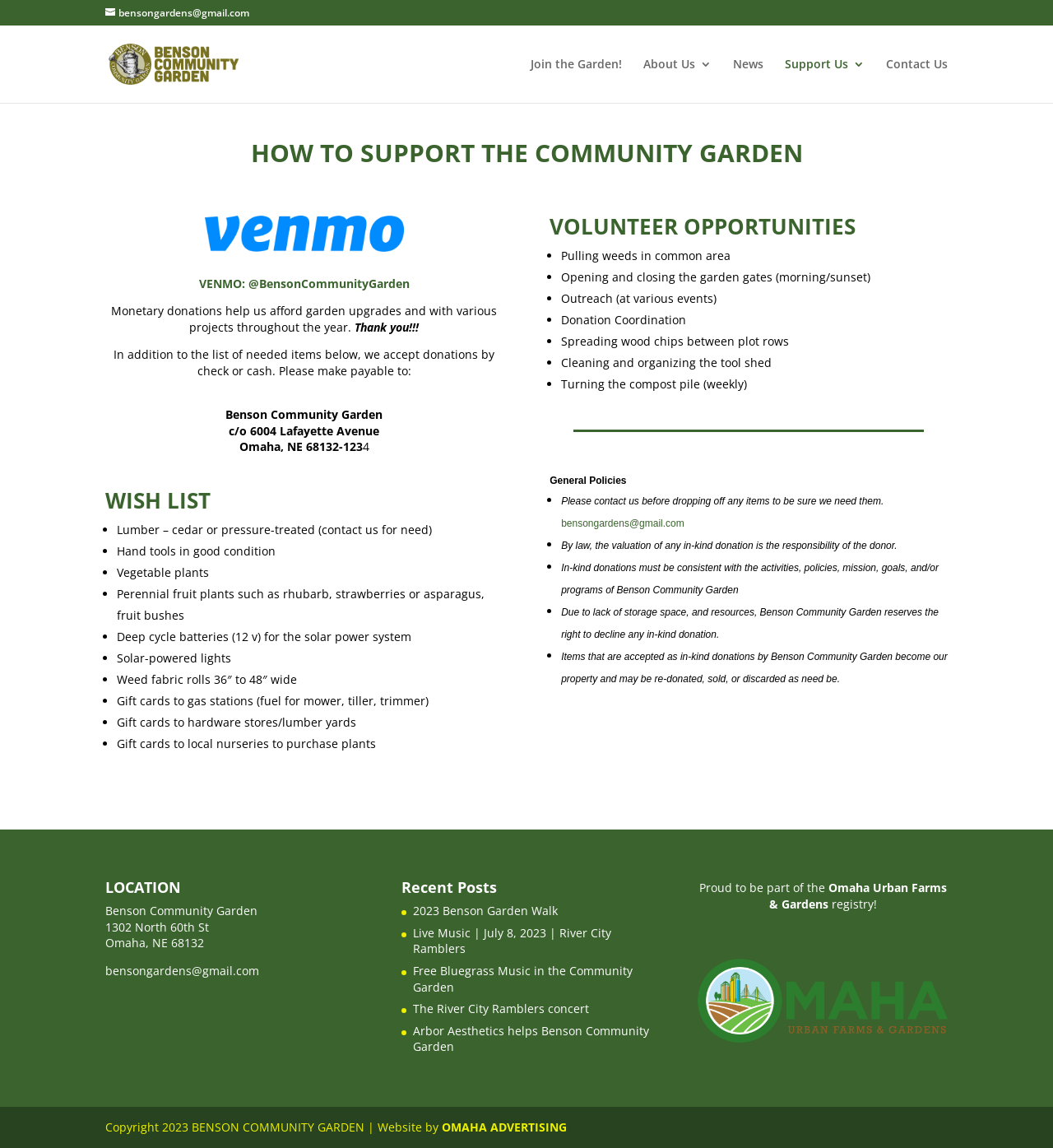What is the first item on the wish list?
Please give a detailed and elaborate explanation in response to the question.

The webpage has a section titled 'WISH LIST' that lists various items needed by the garden. The first item on the list is 'Lumber – cedar or pressure-treated (contact us for need)'.